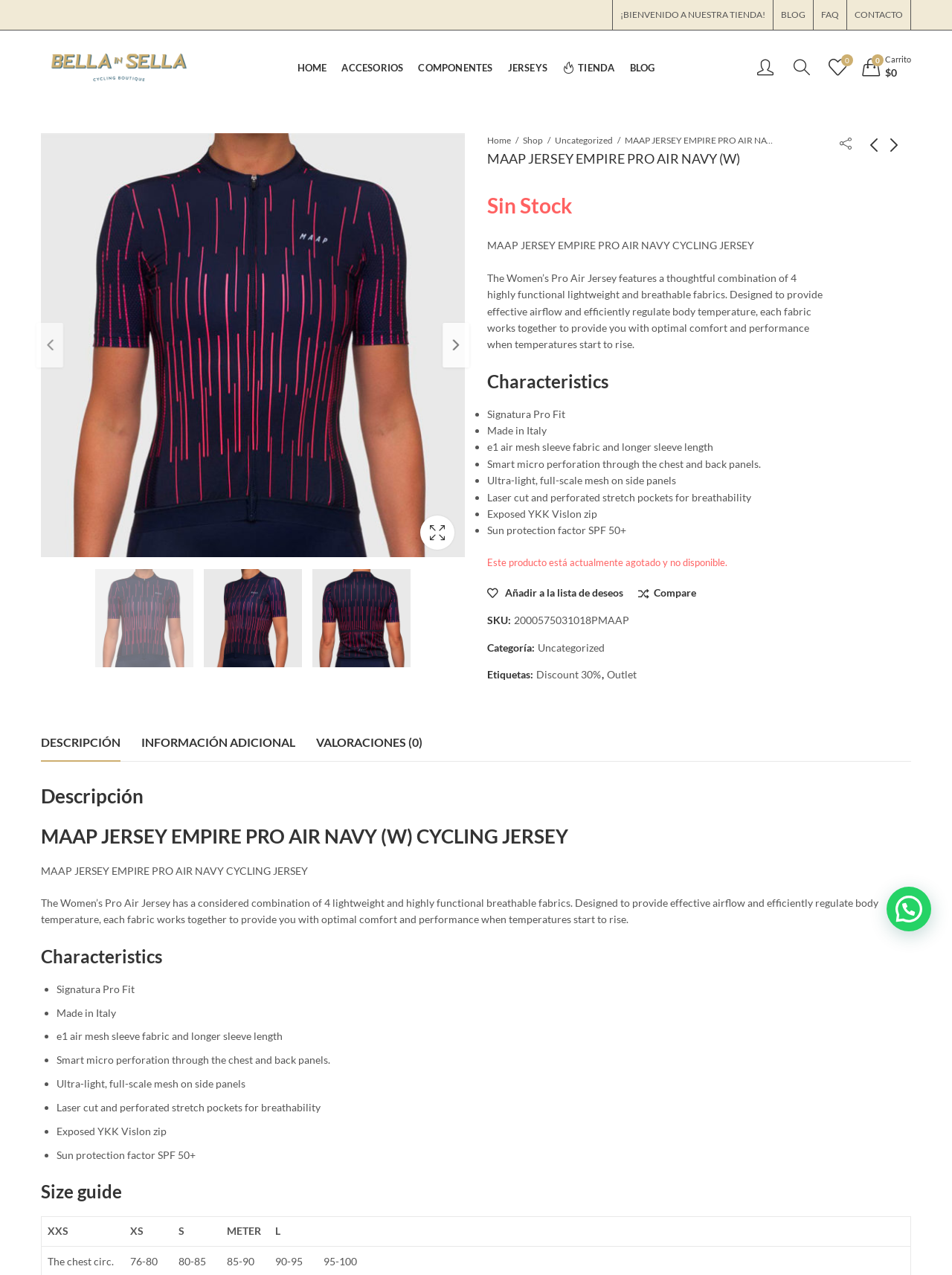Identify the bounding box coordinates necessary to click and complete the given instruction: "Read the latest news".

None